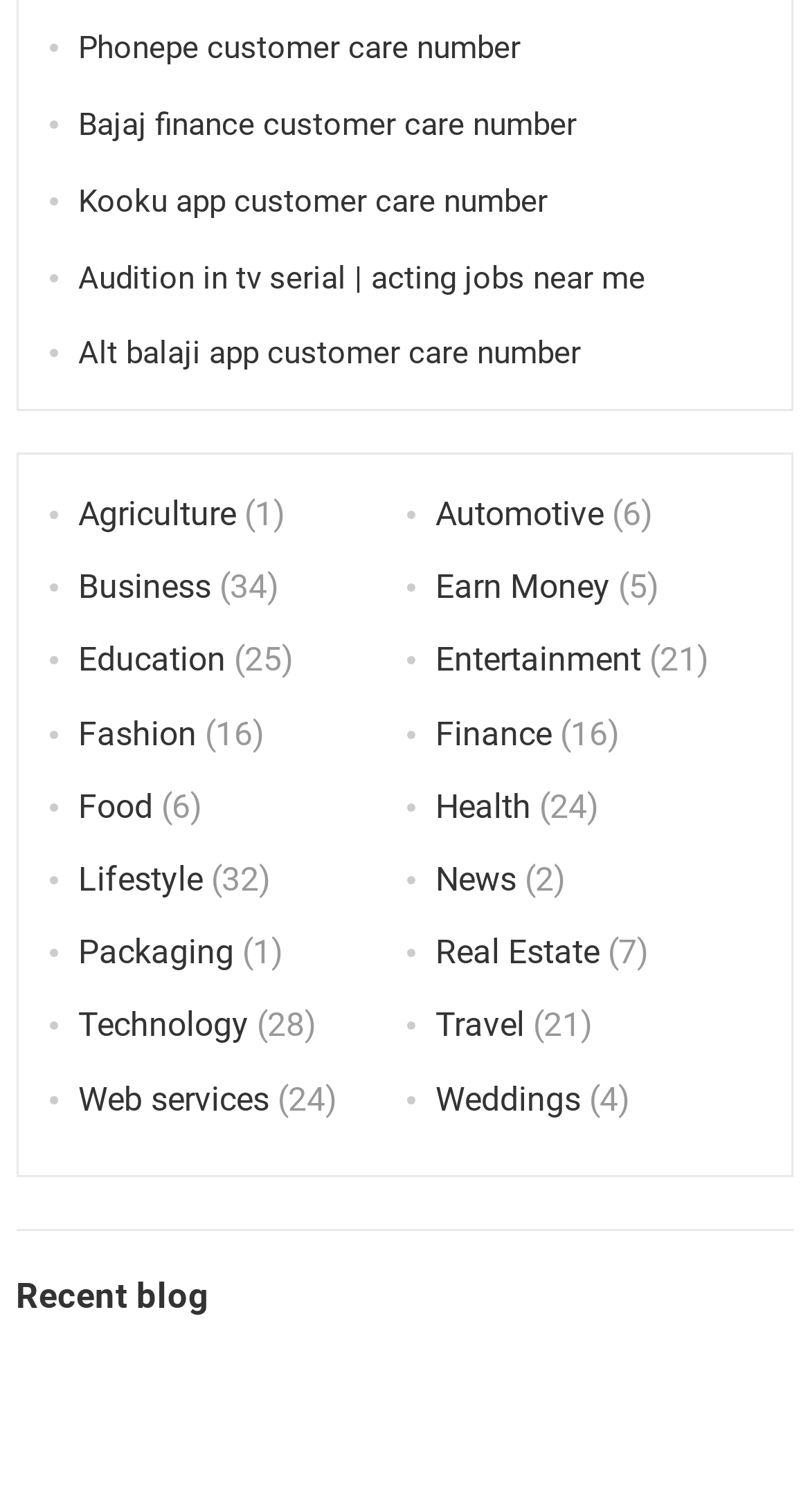Give a concise answer of one word or phrase to the question: 
What is the title of the section below the categories?

Recent blog